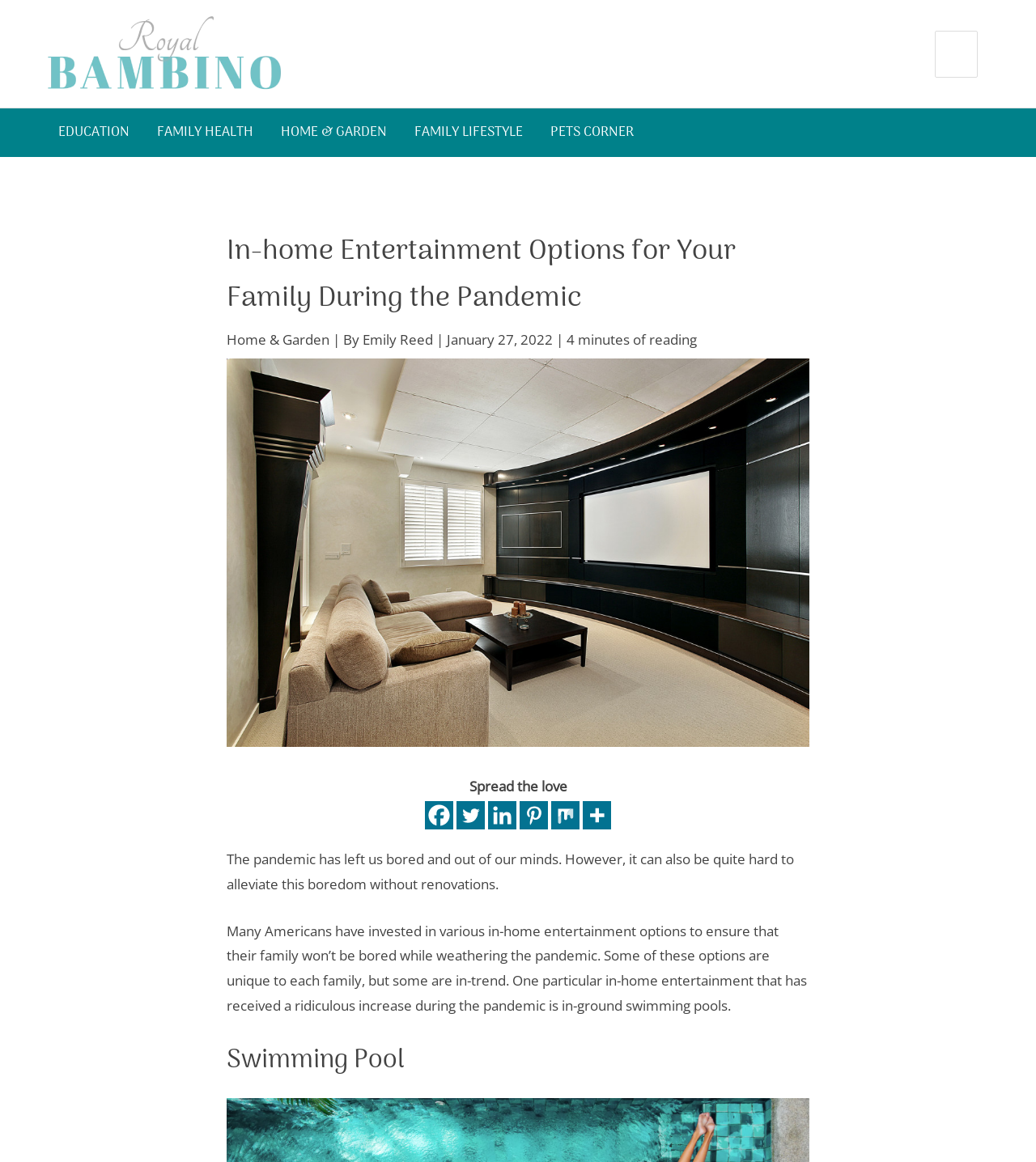Determine the bounding box coordinates of the clickable region to execute the instruction: "Go to EDUCATION page". The coordinates should be four float numbers between 0 and 1, denoted as [left, top, right, bottom].

[0.043, 0.093, 0.138, 0.135]